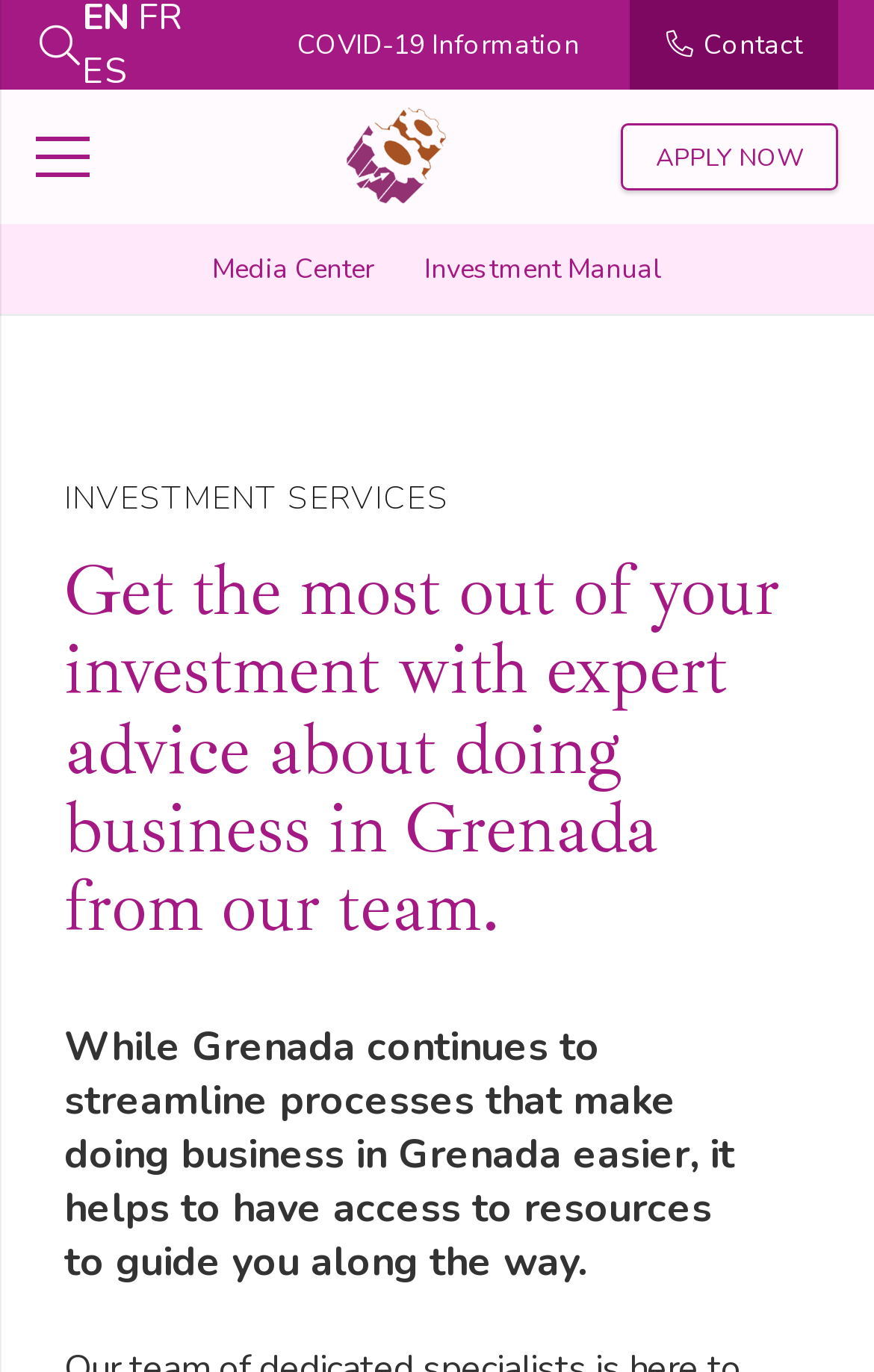Is there a contact information section?
Deliver a detailed and extensive answer to the question.

I notice a link labeled ' Contact' at the top right corner of the webpage, which likely leads to a contact information section or a contact form.